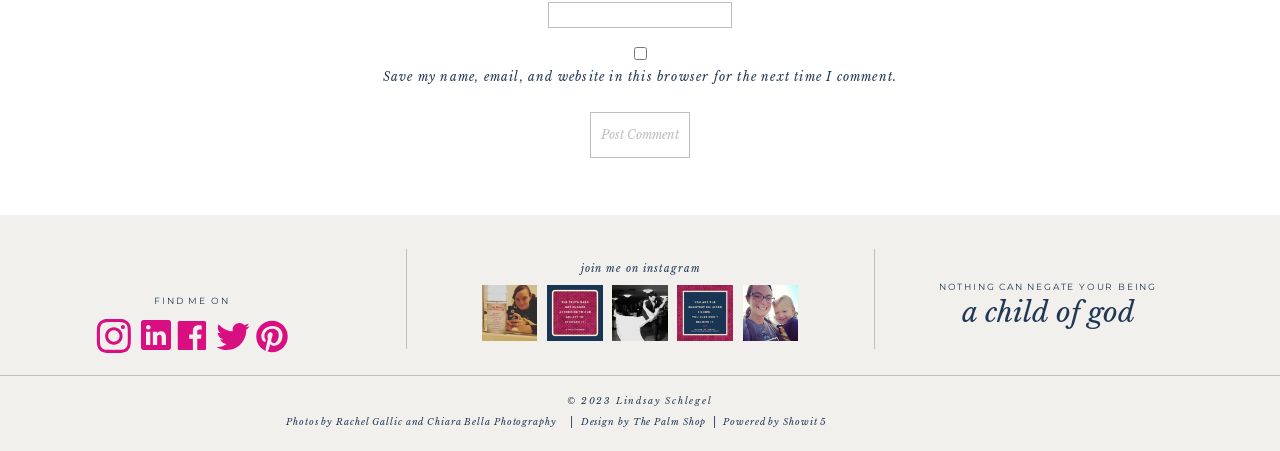What is the name of the photographer?
Please respond to the question with as much detail as possible.

The names of the photographers can be found at the bottom of the webpage, where it says 'Photos by Rachel Gallic and Chiara Bella Photography'.